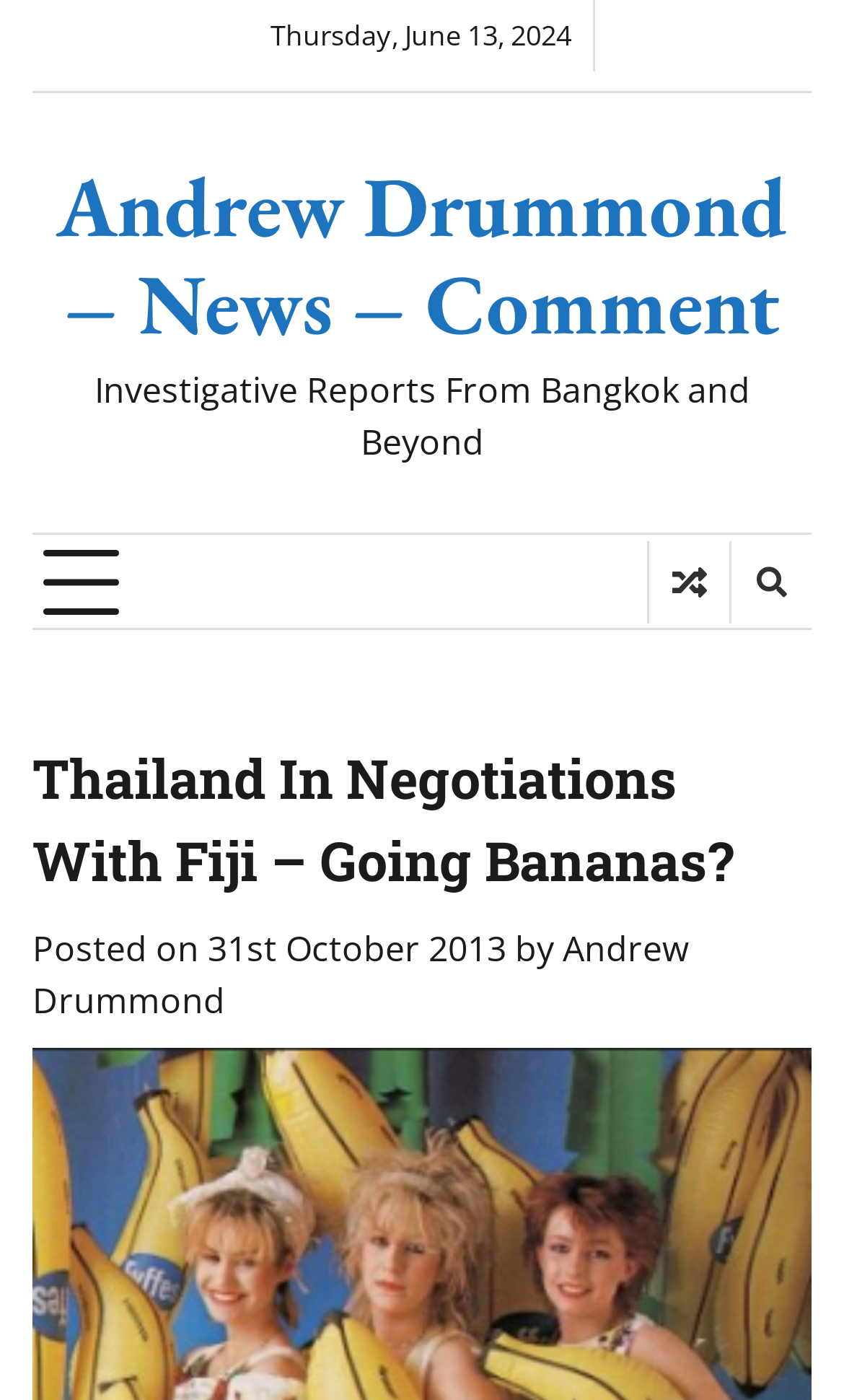What is the purpose of the button with the icon?
Please use the image to provide an in-depth answer to the question.

I found the purpose of the button by looking at the button element with an icon and the description 'expanded: False controls: primary-menu' which suggests that the button is used to expand the primary menu.